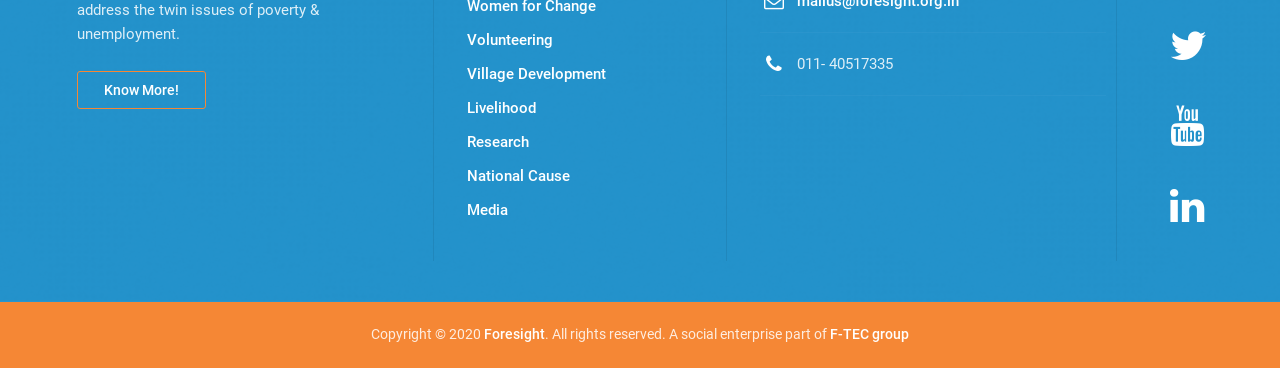Locate the bounding box coordinates of the item that should be clicked to fulfill the instruction: "Go to Village Development".

[0.365, 0.168, 0.473, 0.234]